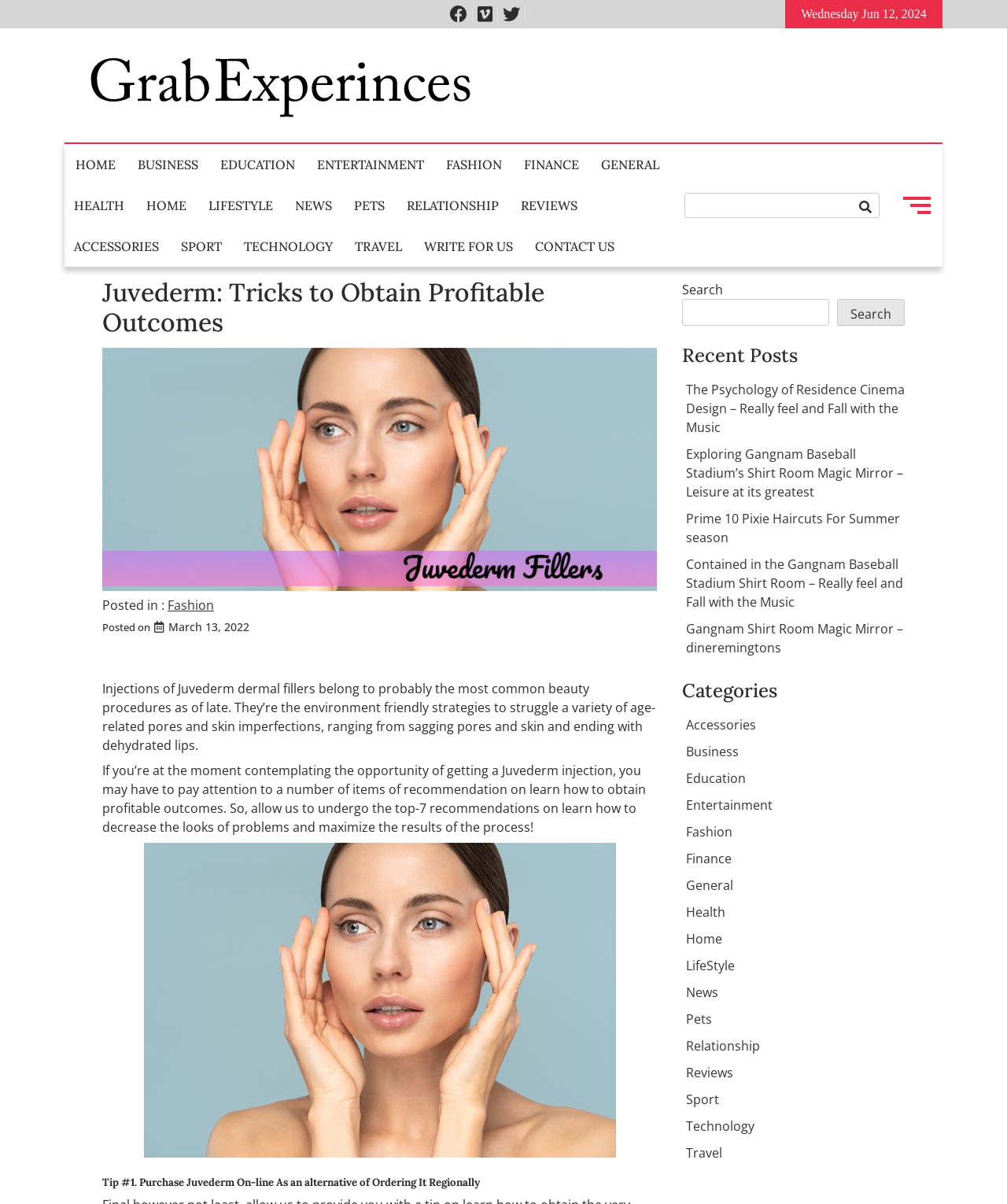What is the category of the blog post?
Answer the question with just one word or phrase using the image.

Fashion